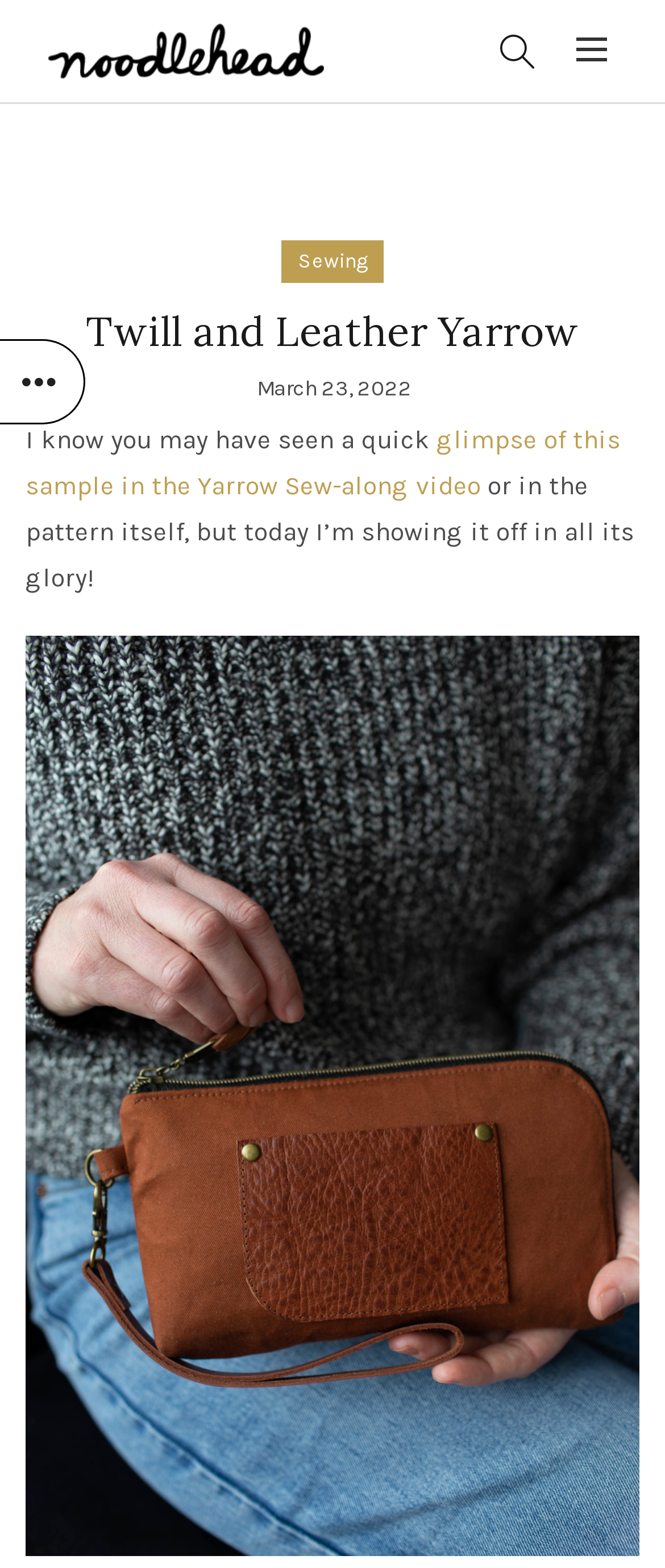Please answer the following question using a single word or phrase: 
What is the author of the post talking about?

A sewing pattern